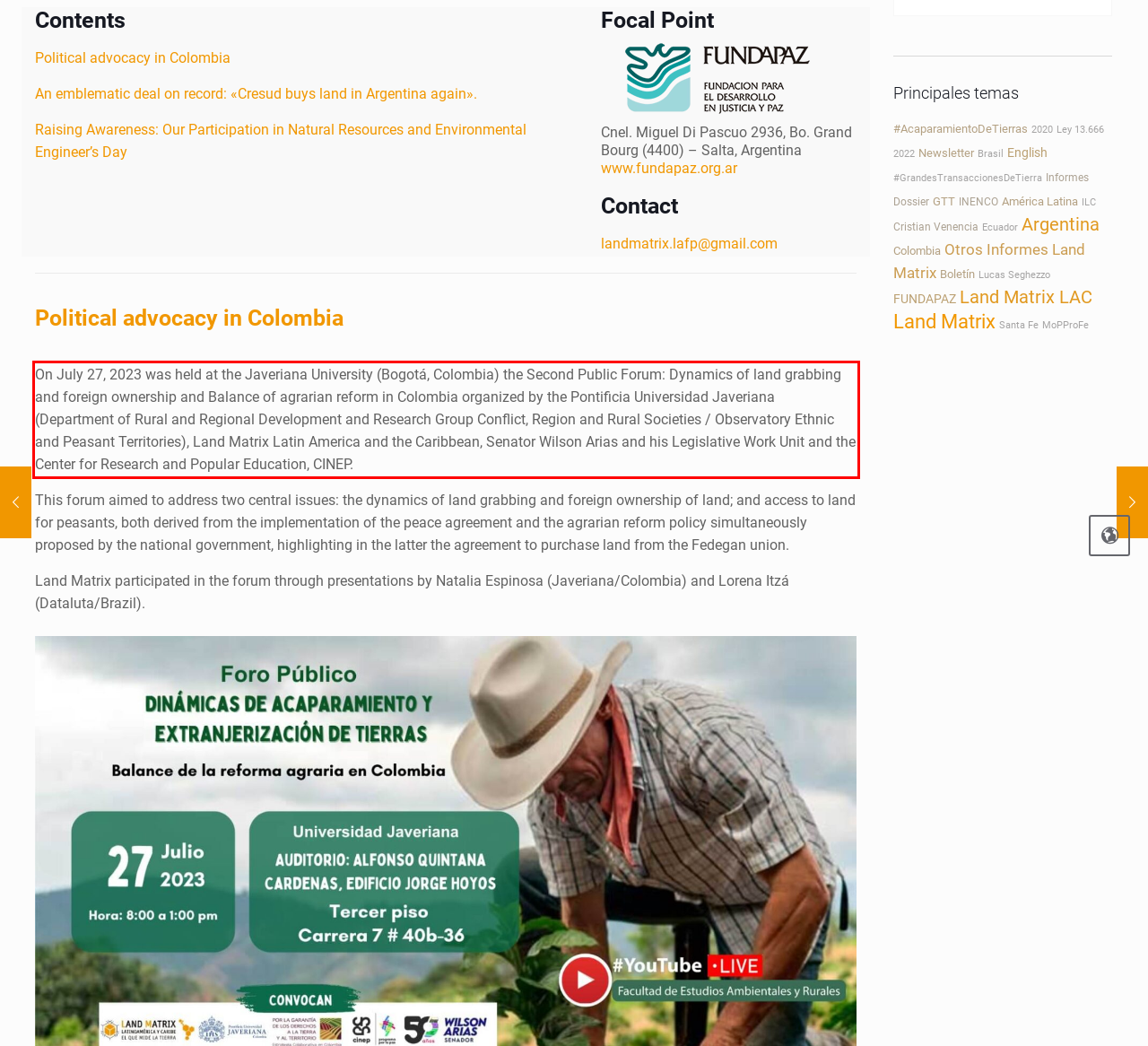Please analyze the screenshot of a webpage and extract the text content within the red bounding box using OCR.

On July 27, 2023 was held at the Javeriana University (Bogotá, Colombia) the Second Public Forum: Dynamics of land grabbing and foreign ownership and Balance of agrarian reform in Colombia organized by the Pontificia Universidad Javeriana (Department of Rural and Regional Development and Research Group Conflict, Region and Rural Societies / Observatory Ethnic and Peasant Territories), Land Matrix Latin America and the Caribbean, Senator Wilson Arias and his Legislative Work Unit and the Center for Research and Popular Education, CINEP.